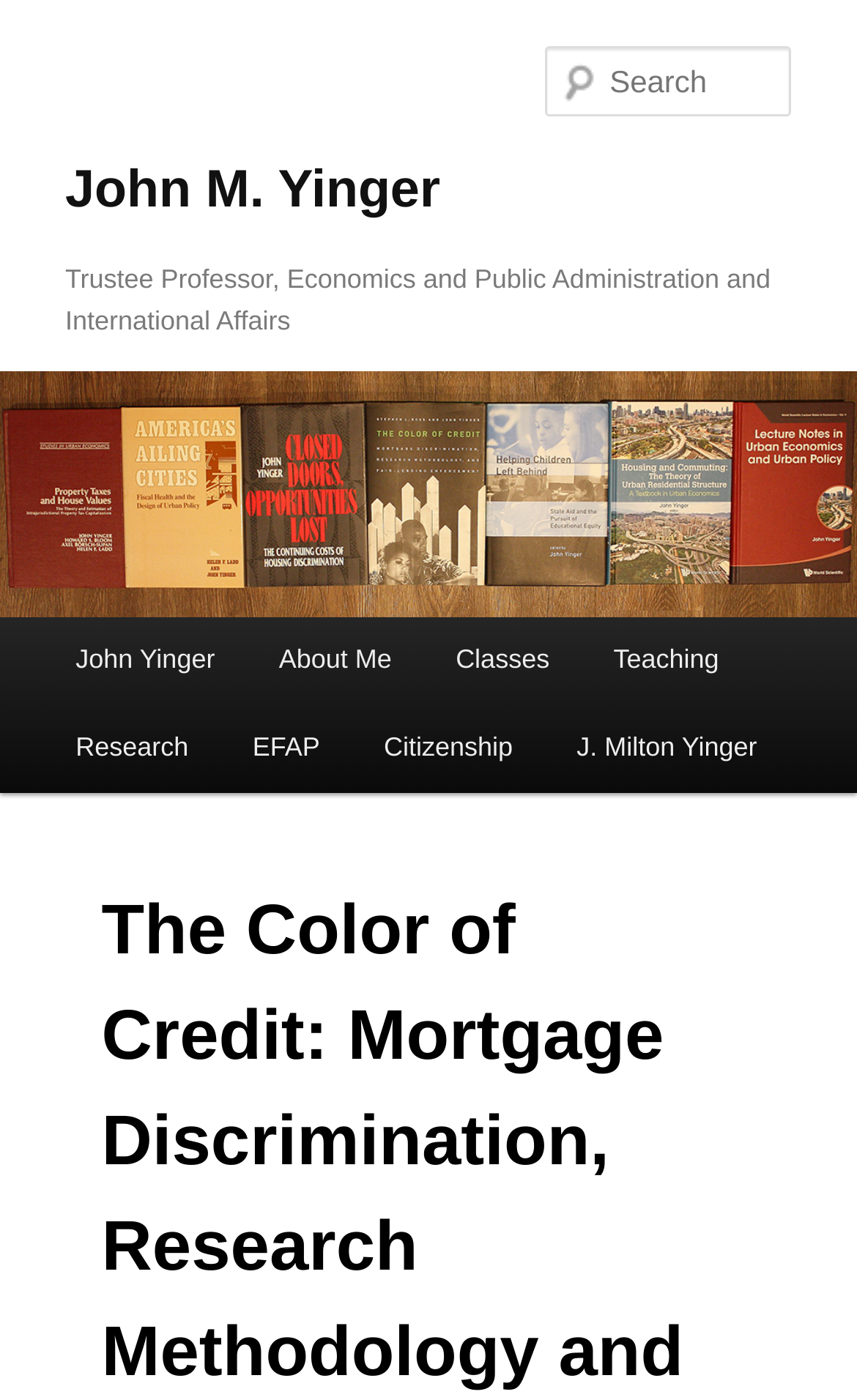Based on the image, please elaborate on the answer to the following question:
How many menu items are under 'Main menu'?

I found a heading element that says 'Main menu' and then I counted the number of link elements under it, which are 'John Yinger', 'About Me', 'Classes', 'Teaching', 'Research', and 'EFAP', so I conclude that there are 6 menu items under 'Main menu'.